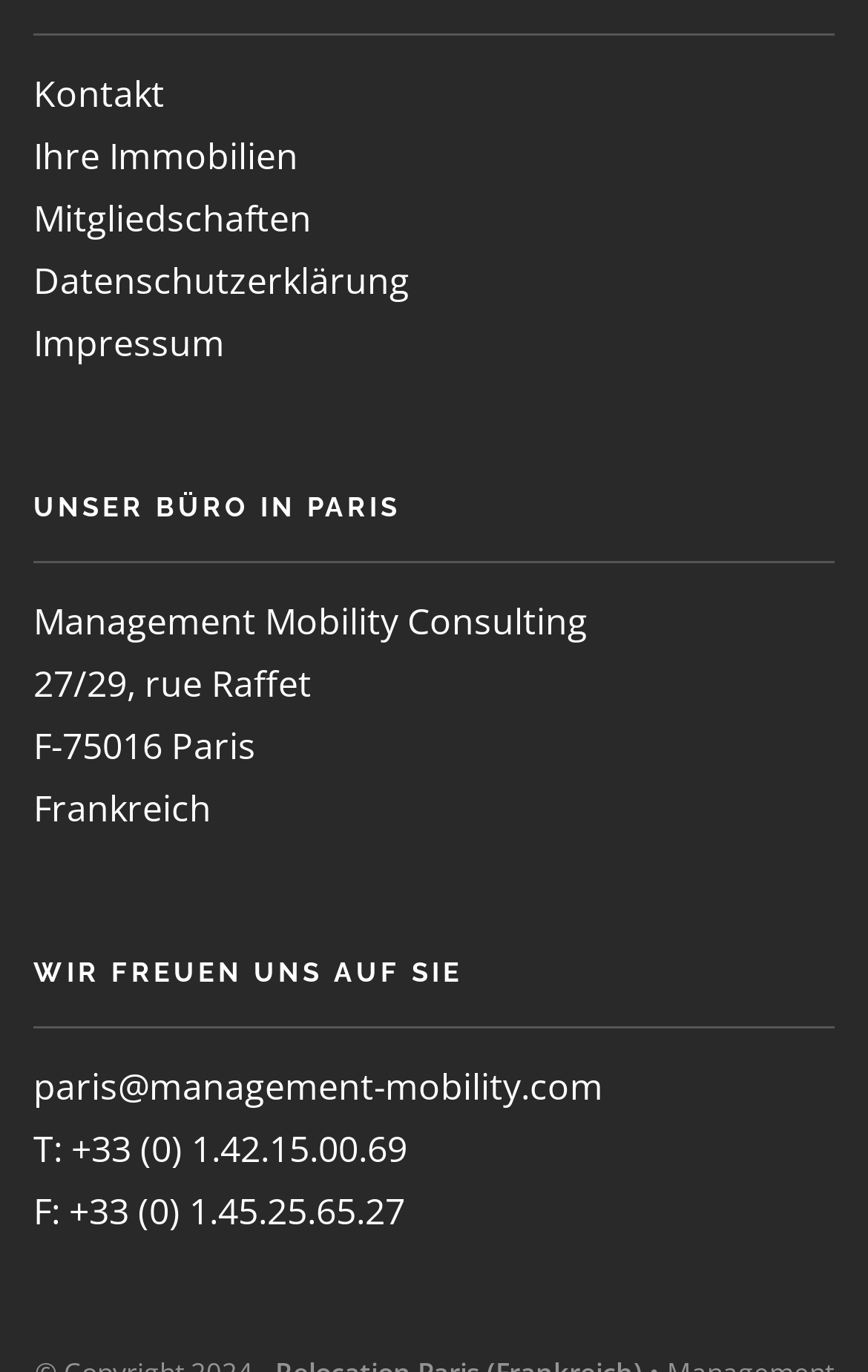What is the phone number of the Paris office?
Using the information presented in the image, please offer a detailed response to the question.

The phone number of the Paris office can be found in the StaticText element with the text 'T: +33 (0) 1.42.15.00.69' located at [0.038, 0.819, 0.469, 0.855].